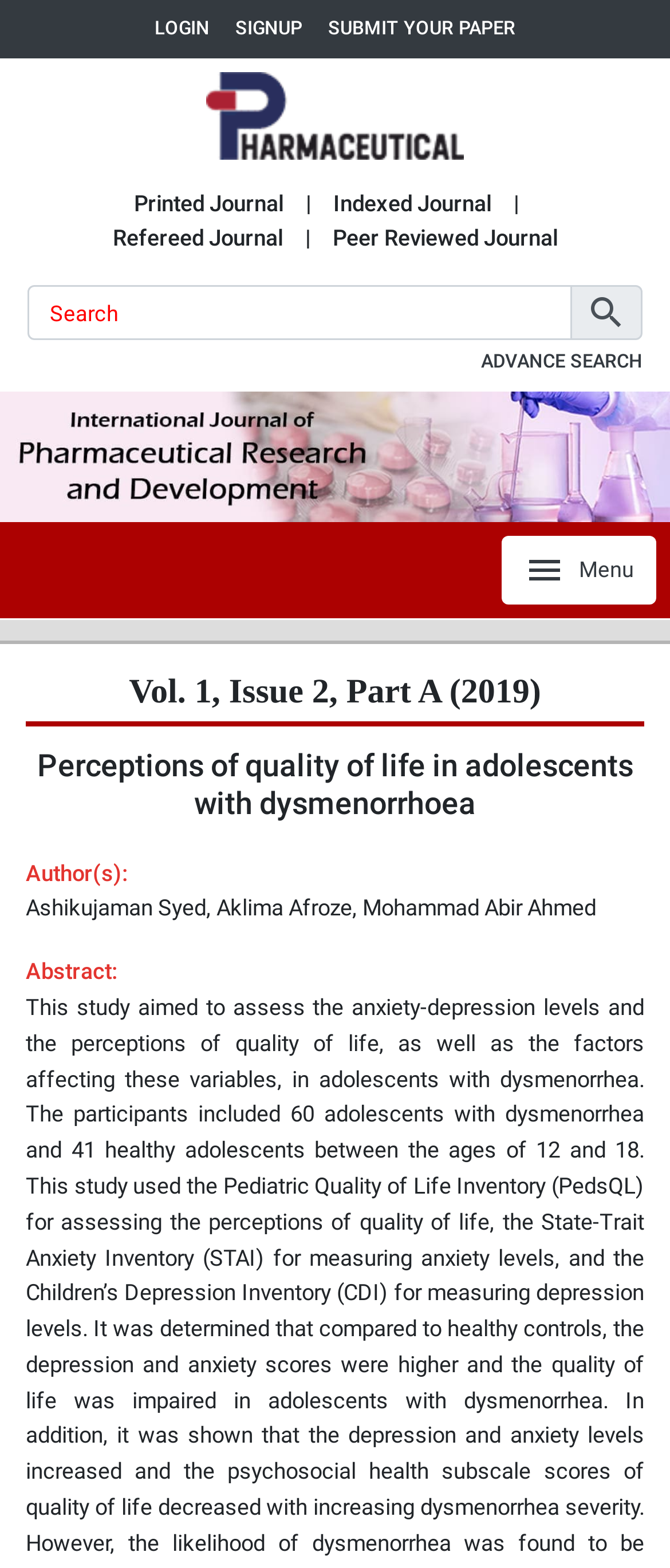What is the author of the article 'Perceptions of quality of life in adolescents with dysmenorrhoea'? Observe the screenshot and provide a one-word or short phrase answer.

Ashikujaman Syed, Aklima Afroze, Mohammad Abir Ahmed